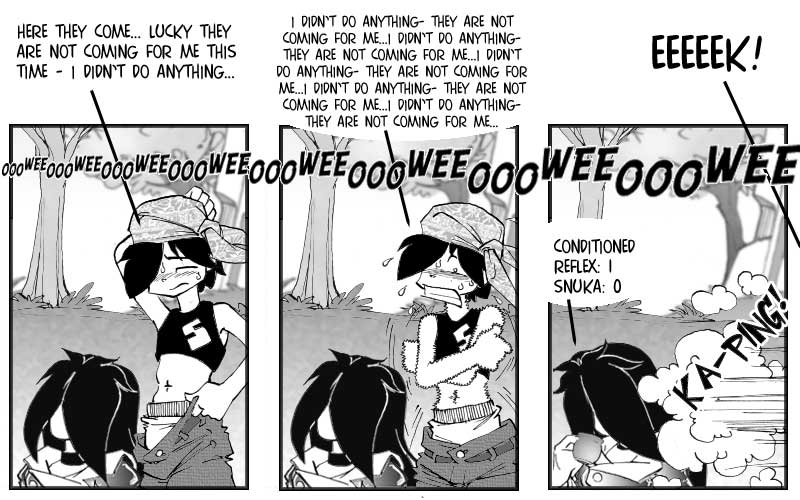Offer a detailed explanation of the image and its components.

The image features a comic strip from "Pavlov’s Urchin – Chapter 2, Strip 8." It depicts a character expressing anxiety and concern as they react to an alarming situation. The character, who appears in a playful yet panicked state, anxiously exclaims that they haven’t done anything wrong, repeating the phrase to convey their feelings of fear and denial. 

Graphically, the strip shows an expressive drawing style, with exaggerated facial expressions and dynamic movement lines indicating distress. The background portrays a forest setting, enhancing the tension of the moment. The character's attire is casual, and they exhibit a mix of vulnerability and resolve as they try to rationalize their predicament. The final panel introduces a loud sound effect, "KA-PING!" which adds an element of surprise or sudden action, heightening the comic's dramatic flair. Overall, this comedic piece cleverly combines humor and relatable emotions to engage readers.